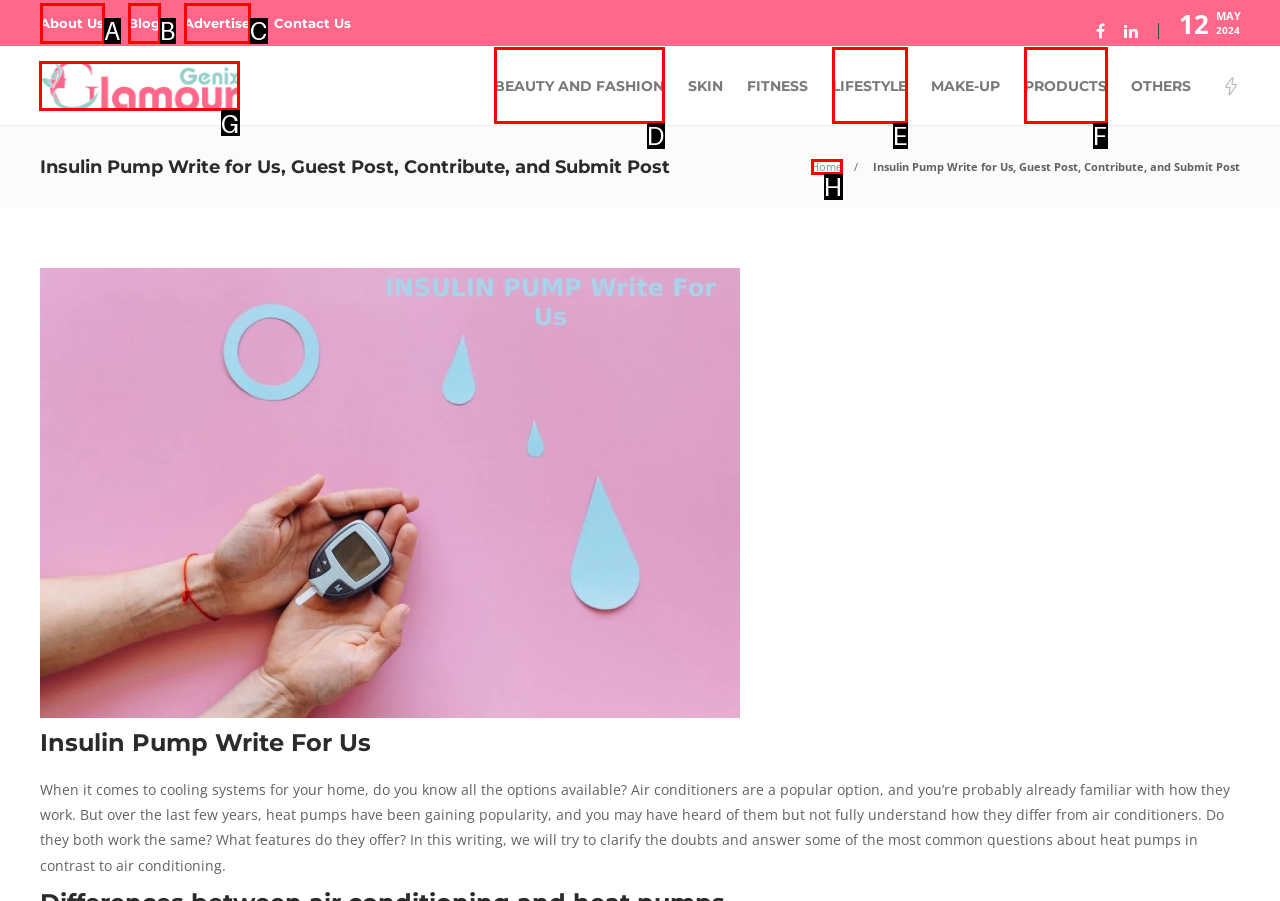Which HTML element should be clicked to complete the following task: Go to the Glamour Genix homepage?
Answer with the letter corresponding to the correct choice.

G